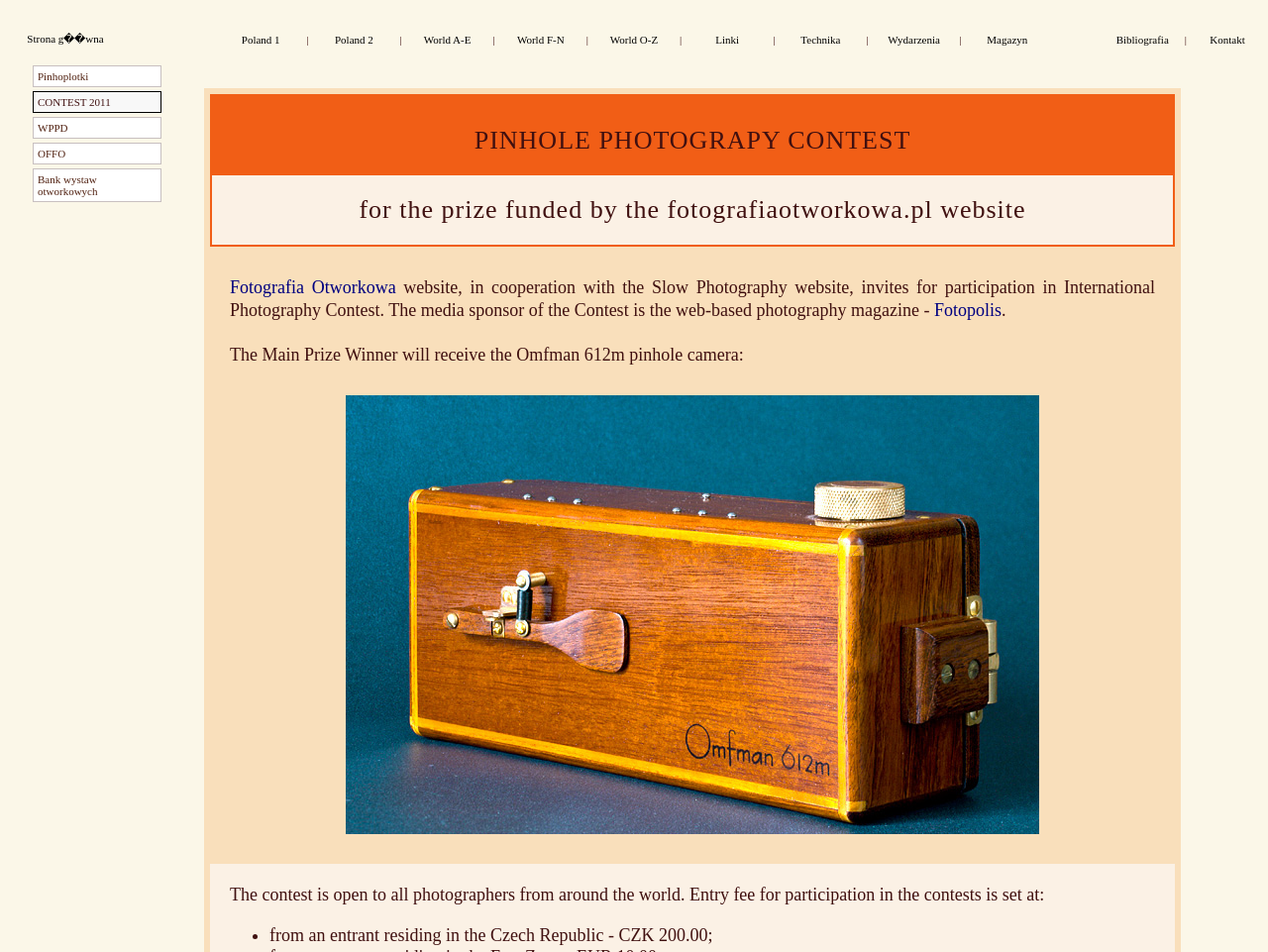Use a single word or phrase to answer the question:
What type of camera is shown in the image?

Pinhole camera